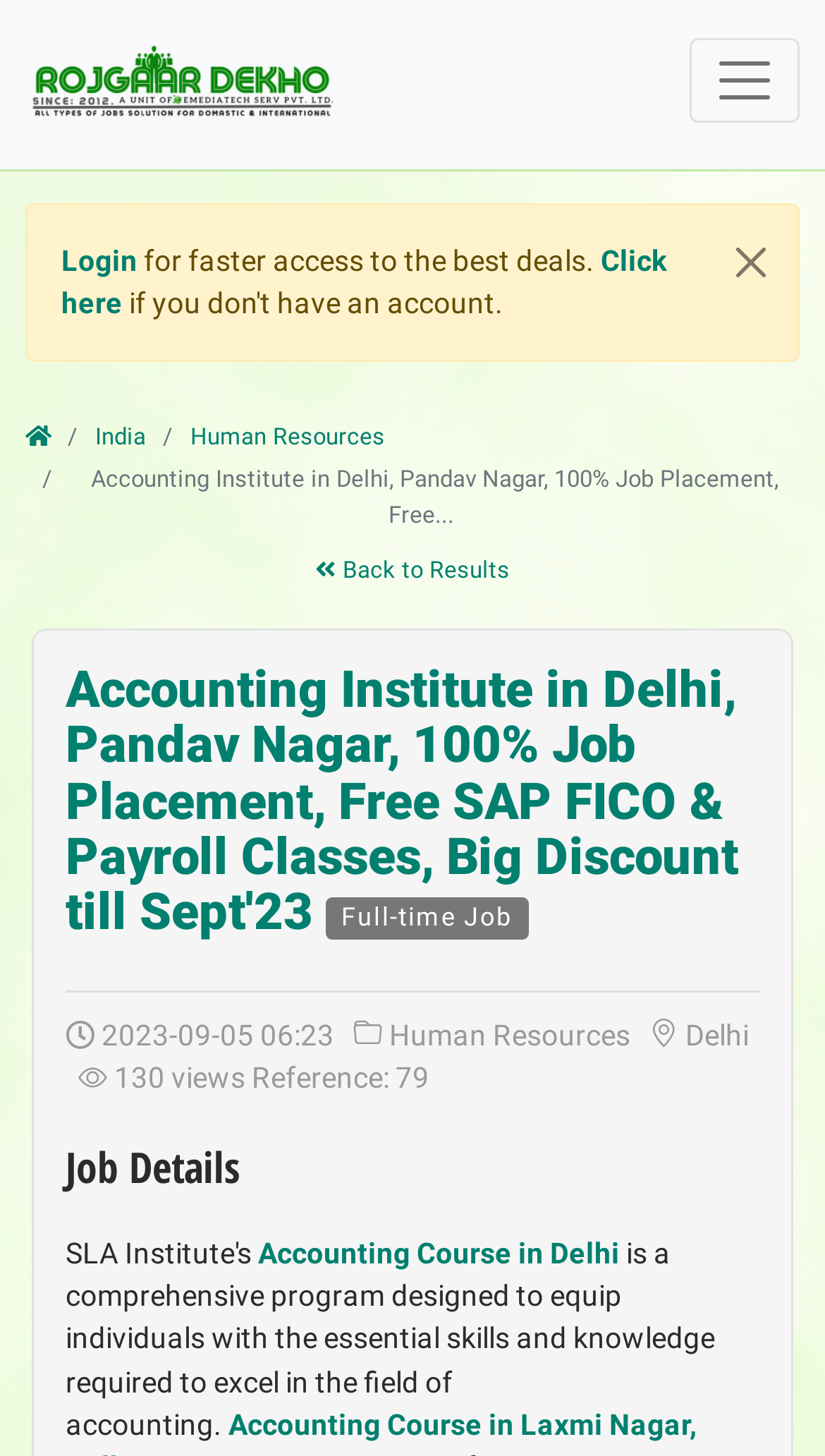Please answer the following question using a single word or phrase: 
What is the name of the institute?

SLA Institute